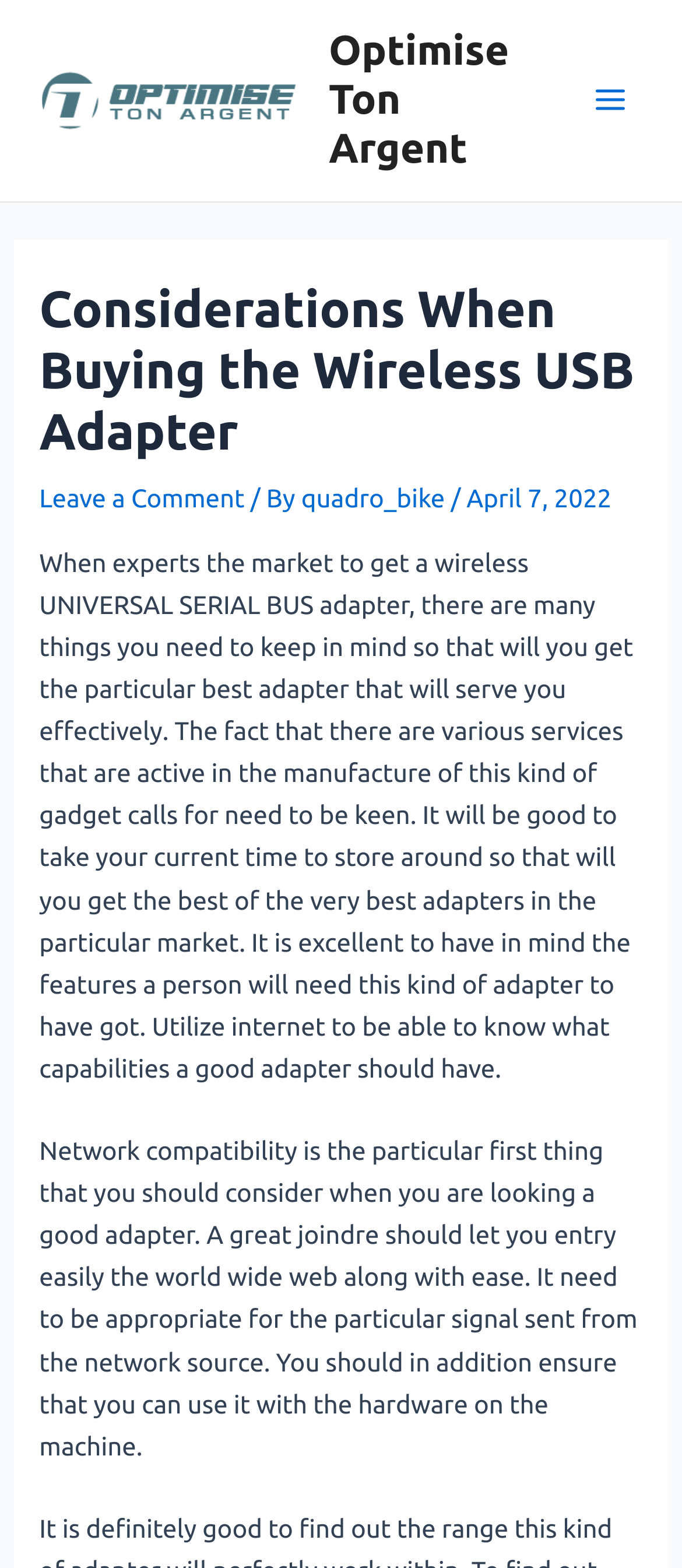Who is the author of the article?
Please give a well-detailed answer to the question.

The author of the article is mentioned as 'quadro_bike' in the byline '/ By quadro_bike' which is located below the main heading.